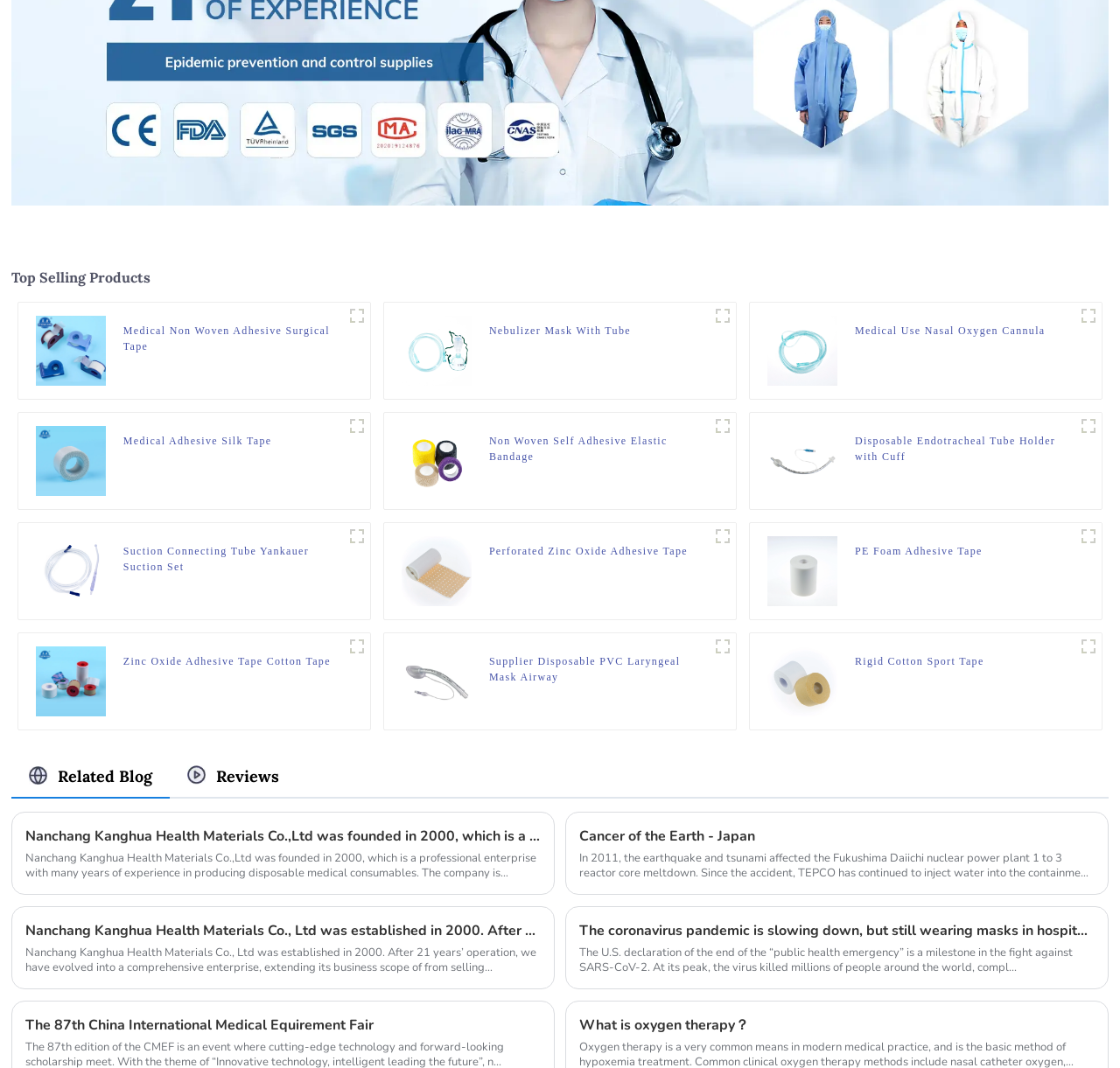Please respond in a single word or phrase: 
What is the function of the 'Disposable Endotracheal Tube Holder with Cuff'?

To hold an endotracheal tube